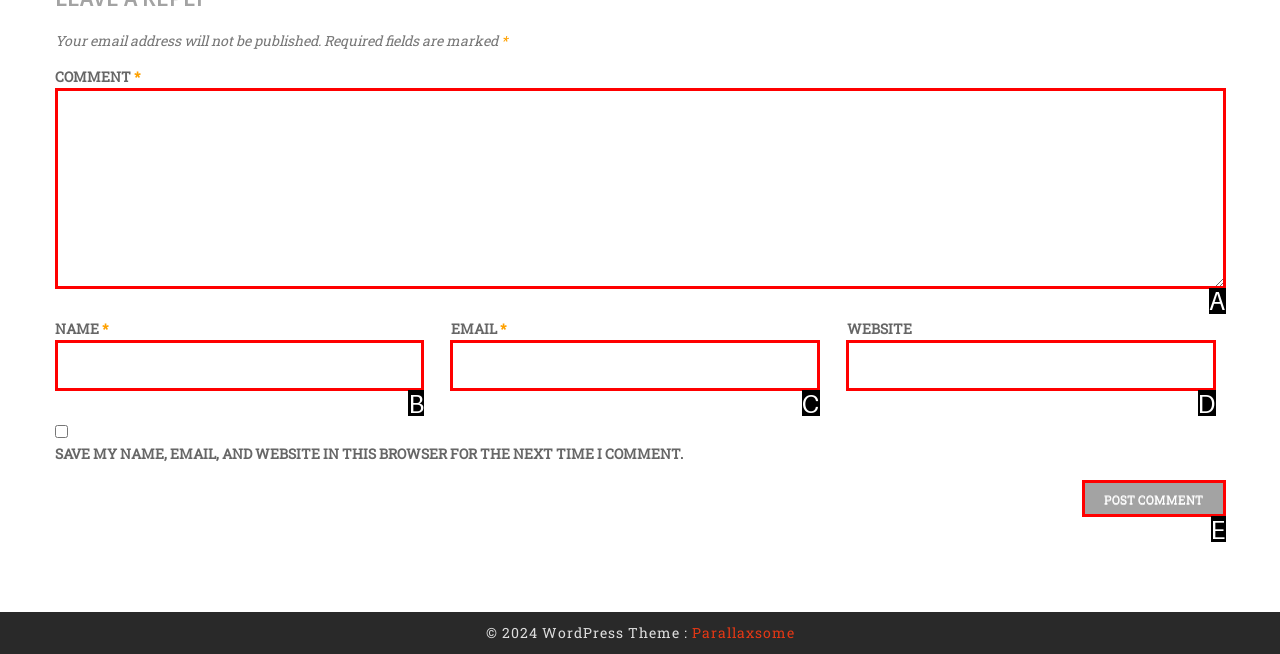Given the description: parent_node: WEBSITE name="url", determine the corresponding lettered UI element.
Answer with the letter of the selected option.

D